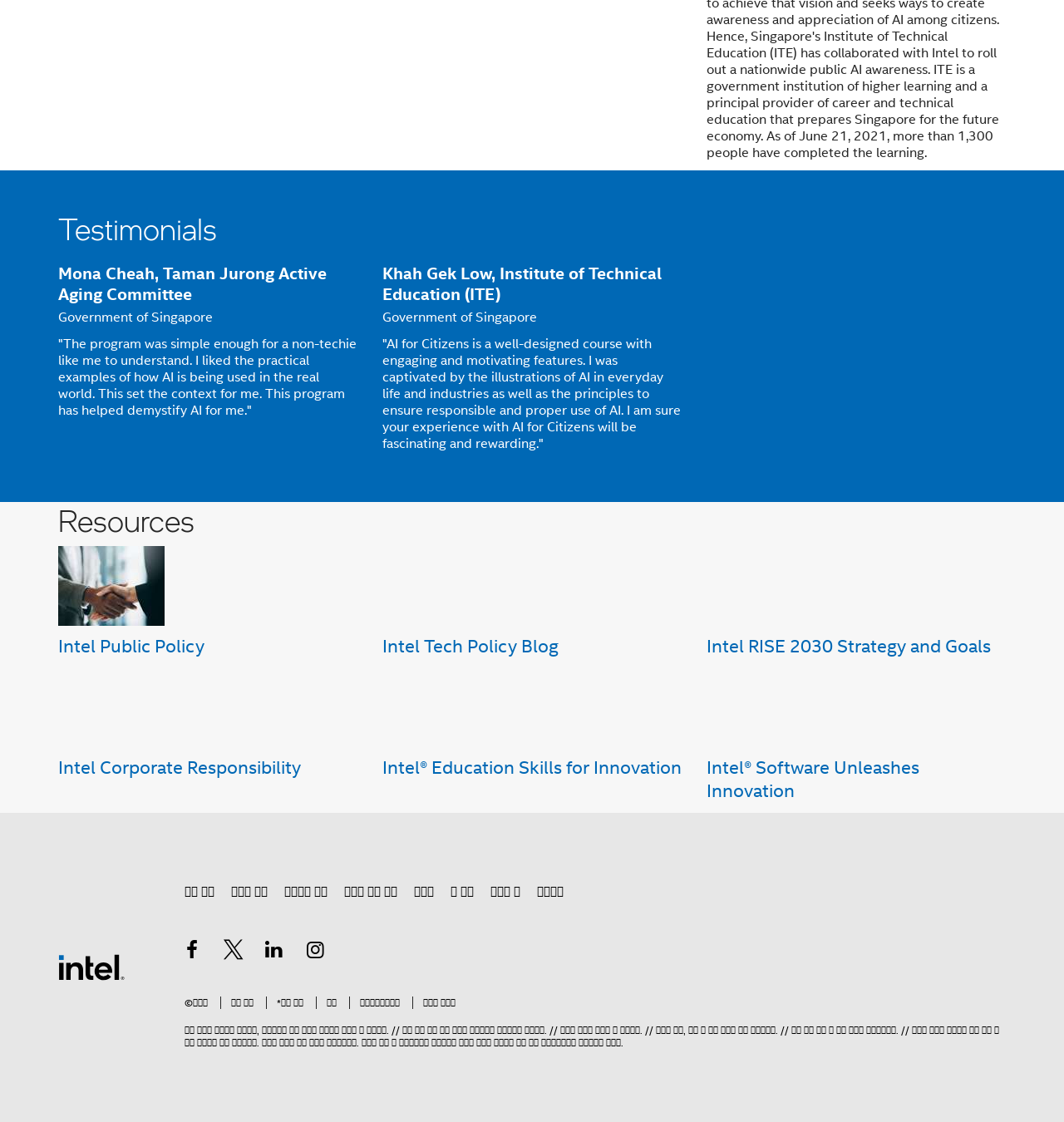Answer the question using only a single word or phrase: 
What is the company mentioned in the webpage?

Intel